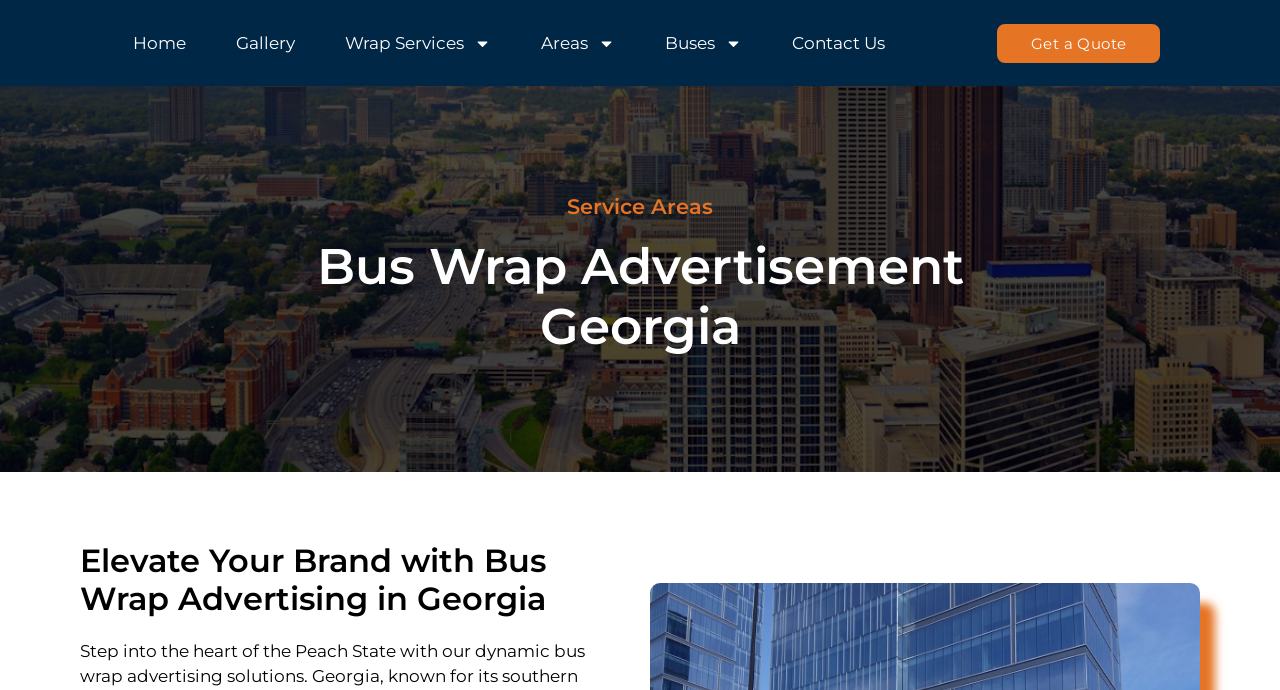From the element description: "Home", extract the bounding box coordinates of the UI element. The coordinates should be expressed as four float numbers between 0 and 1, in the order [left, top, right, bottom].

[0.088, 0.029, 0.161, 0.096]